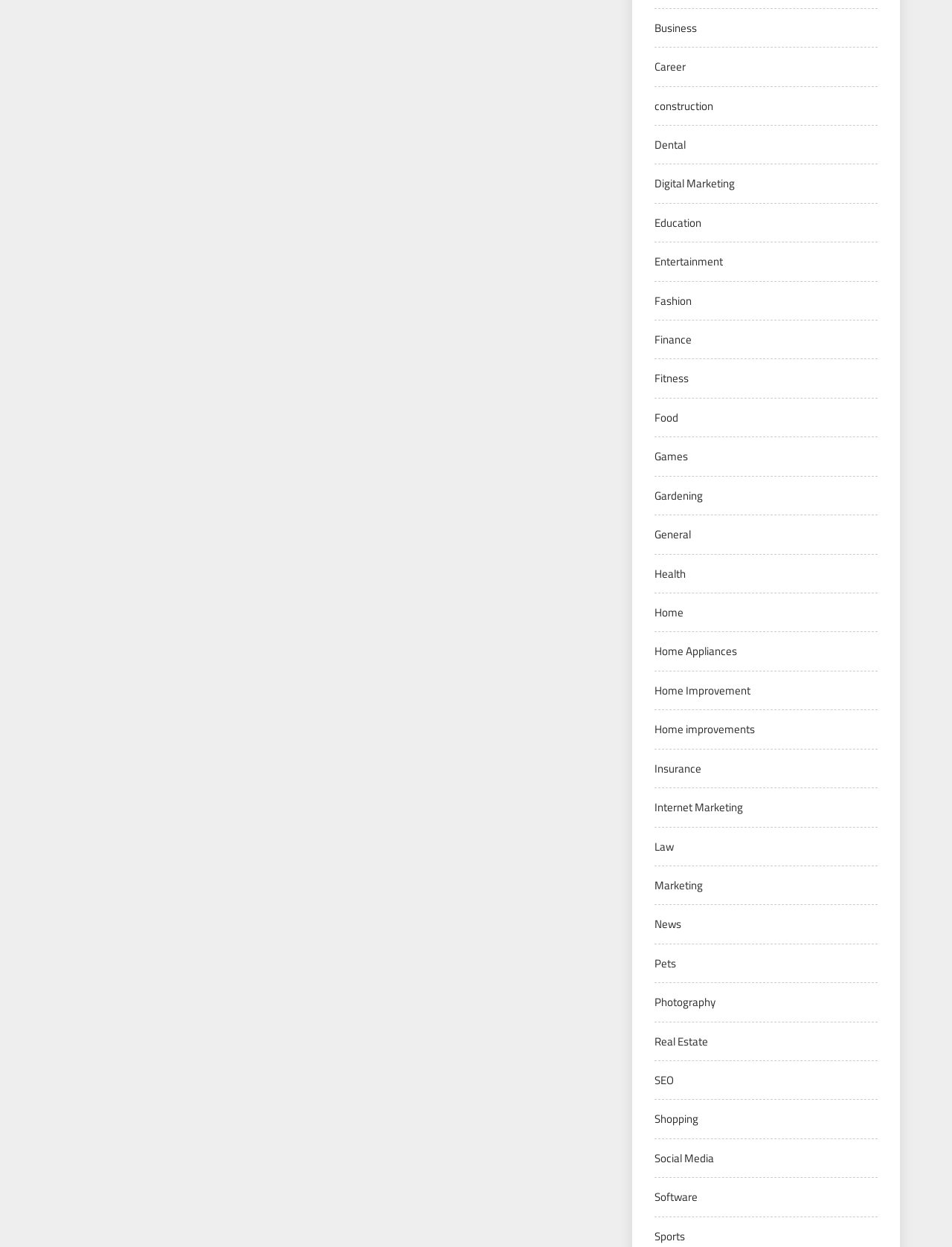Please identify the bounding box coordinates of the element on the webpage that should be clicked to follow this instruction: "Learn about SEO". The bounding box coordinates should be given as four float numbers between 0 and 1, formatted as [left, top, right, bottom].

[0.688, 0.859, 0.708, 0.873]